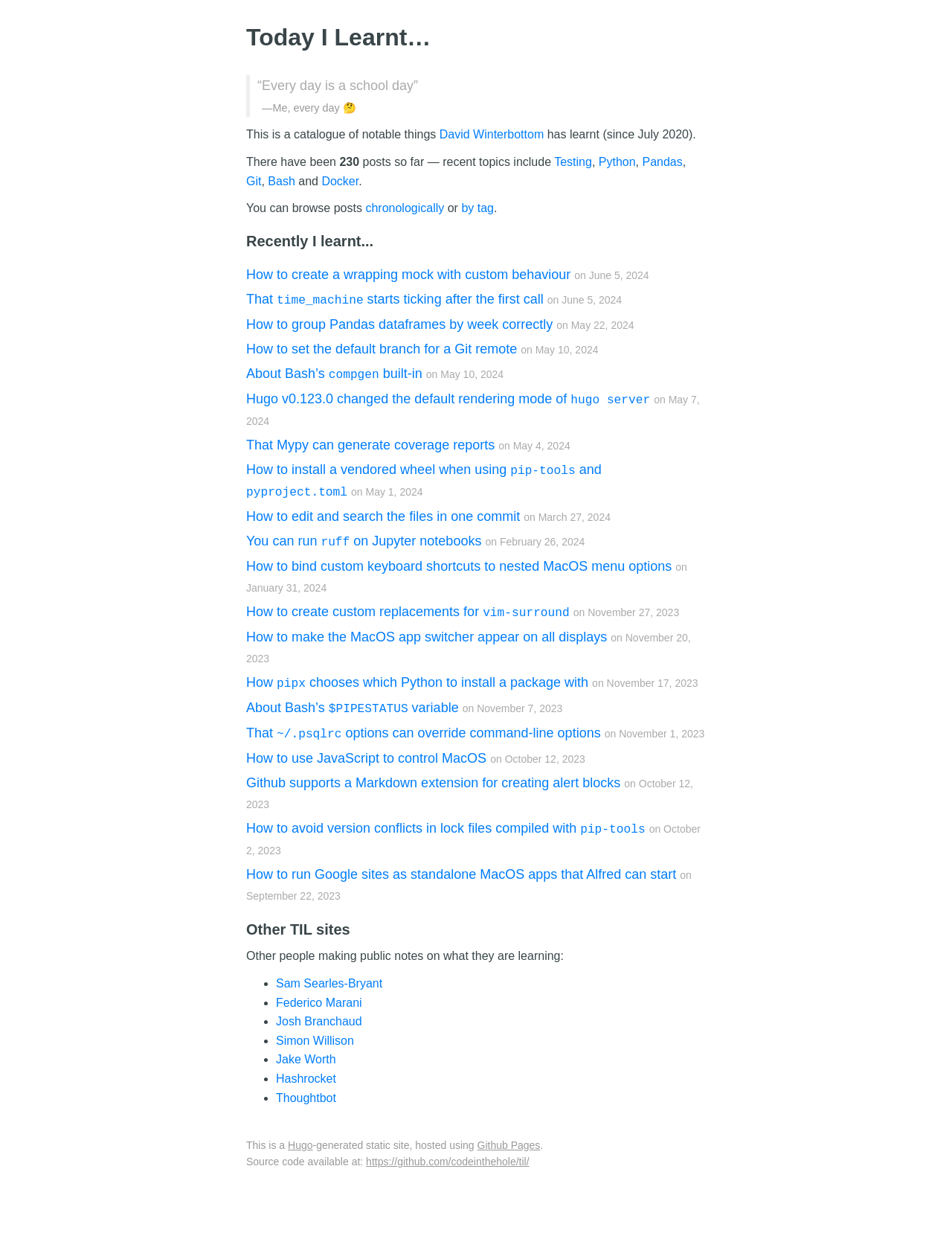Show me the bounding box coordinates of the clickable region to achieve the task as per the instruction: "Read about Docker".

[0.338, 0.141, 0.377, 0.151]